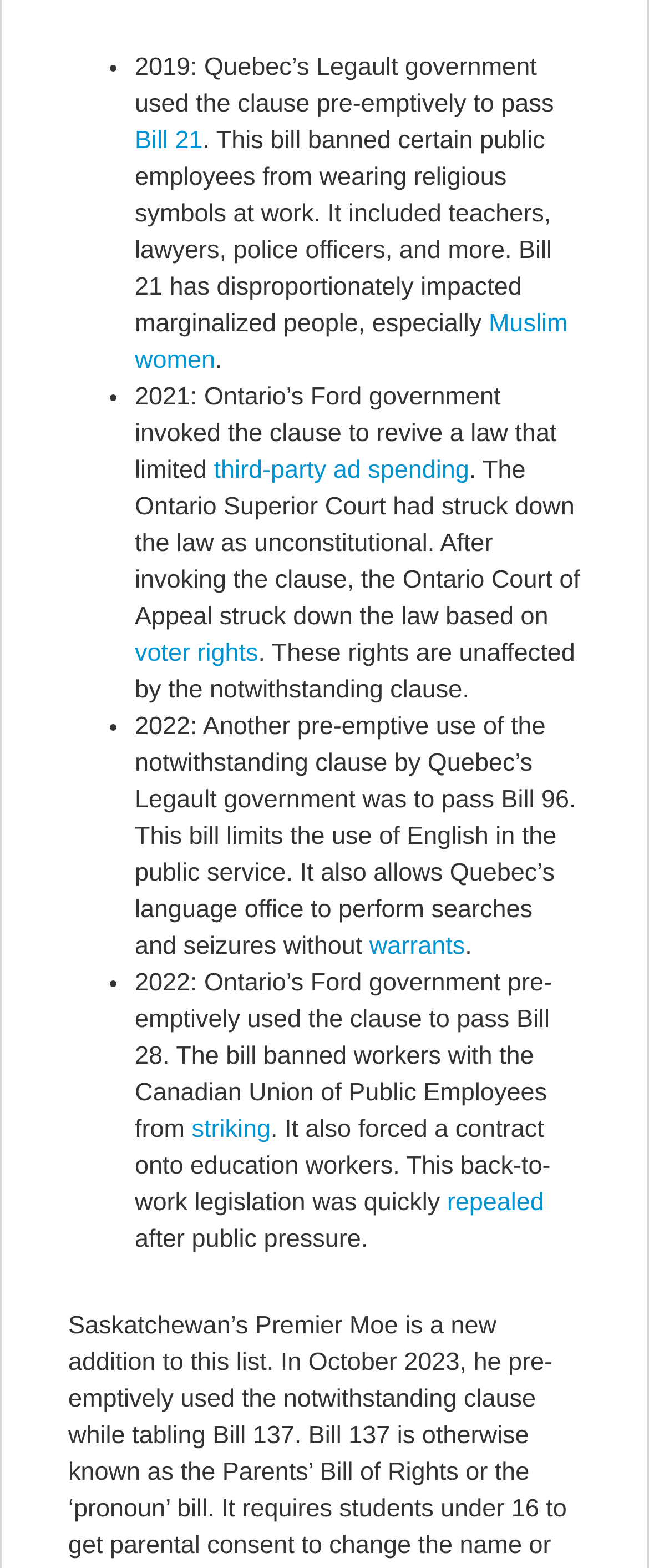Show the bounding box coordinates for the HTML element as described: "Muslim women".

[0.208, 0.197, 0.875, 0.239]